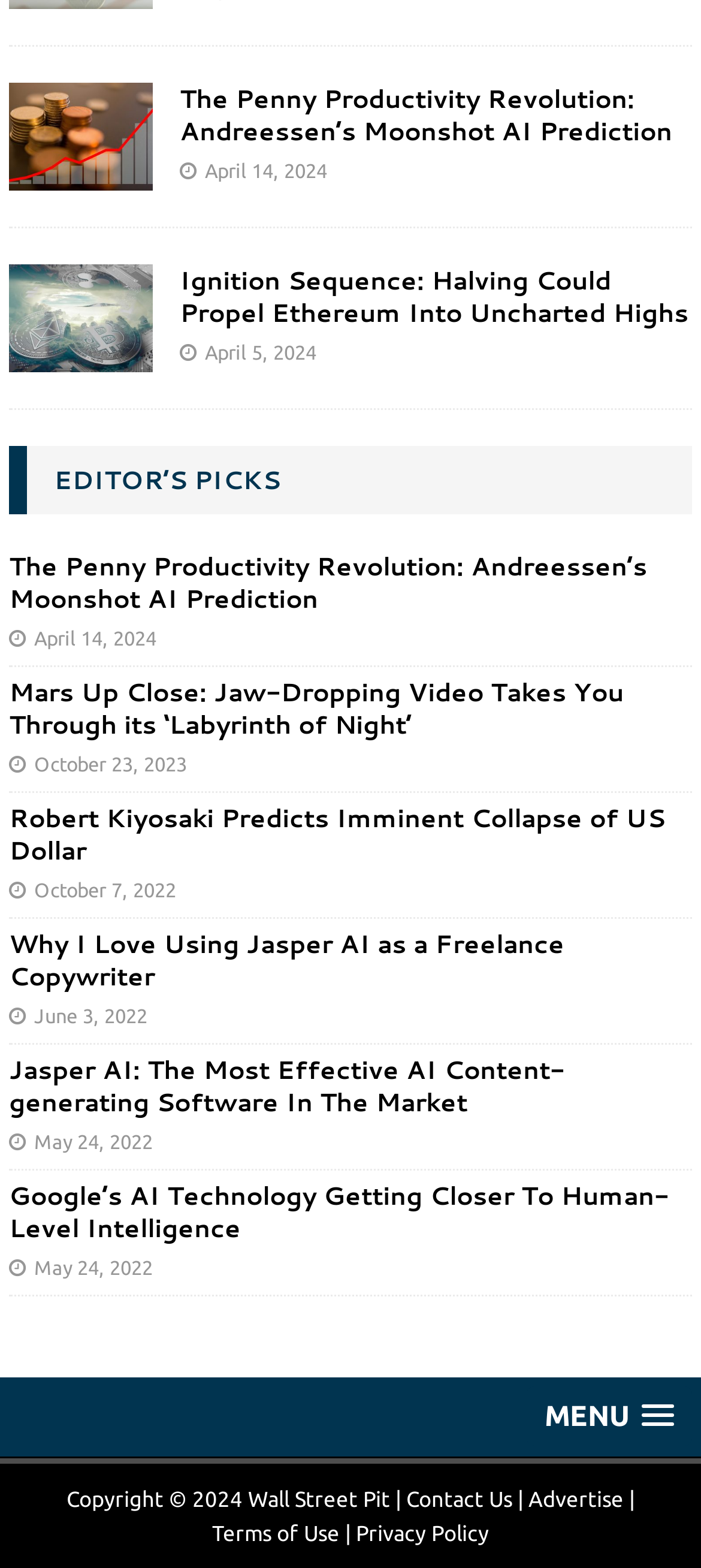Please specify the bounding box coordinates of the clickable region to carry out the following instruction: "Click on the 'The Penny Productivity Revolution: Andreessen’s Moonshot AI Prediction' article". The coordinates should be four float numbers between 0 and 1, in the format [left, top, right, bottom].

[0.256, 0.051, 0.959, 0.095]